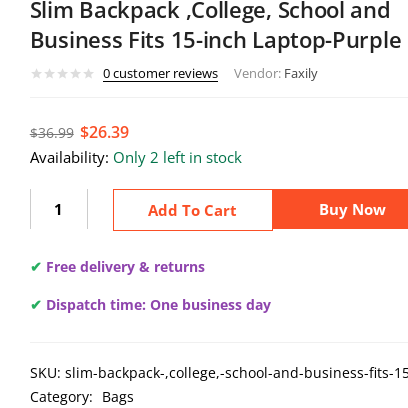Generate an in-depth description of the visual content.

This image showcases a stylish and practical product listing for the "Slim Backpack," designed for college, school, and business use. The vibrant purple color highlights its modern charm, making it both functional and fashionable. The backpack fits laptops up to 15 inches, making it suitable for students and professionals alike. Currently, it is available at a discounted price of $26.39, reduced from the original price of $36.99, with only 2 items left in stock, indicating limited availability.

Highlighted features include free delivery and returns, with a prompt dispatch time of one business day. The SKU for this item is provided as "slim-backpack-,college,-school-and-business-fits-15-inch-laptop-purple-1311903995," categorizing it under bags. The listing is from the vendor Faxily and comes with no customer reviews yet, allowing for a fresh start for potential buyers interested in this trendy accessory.